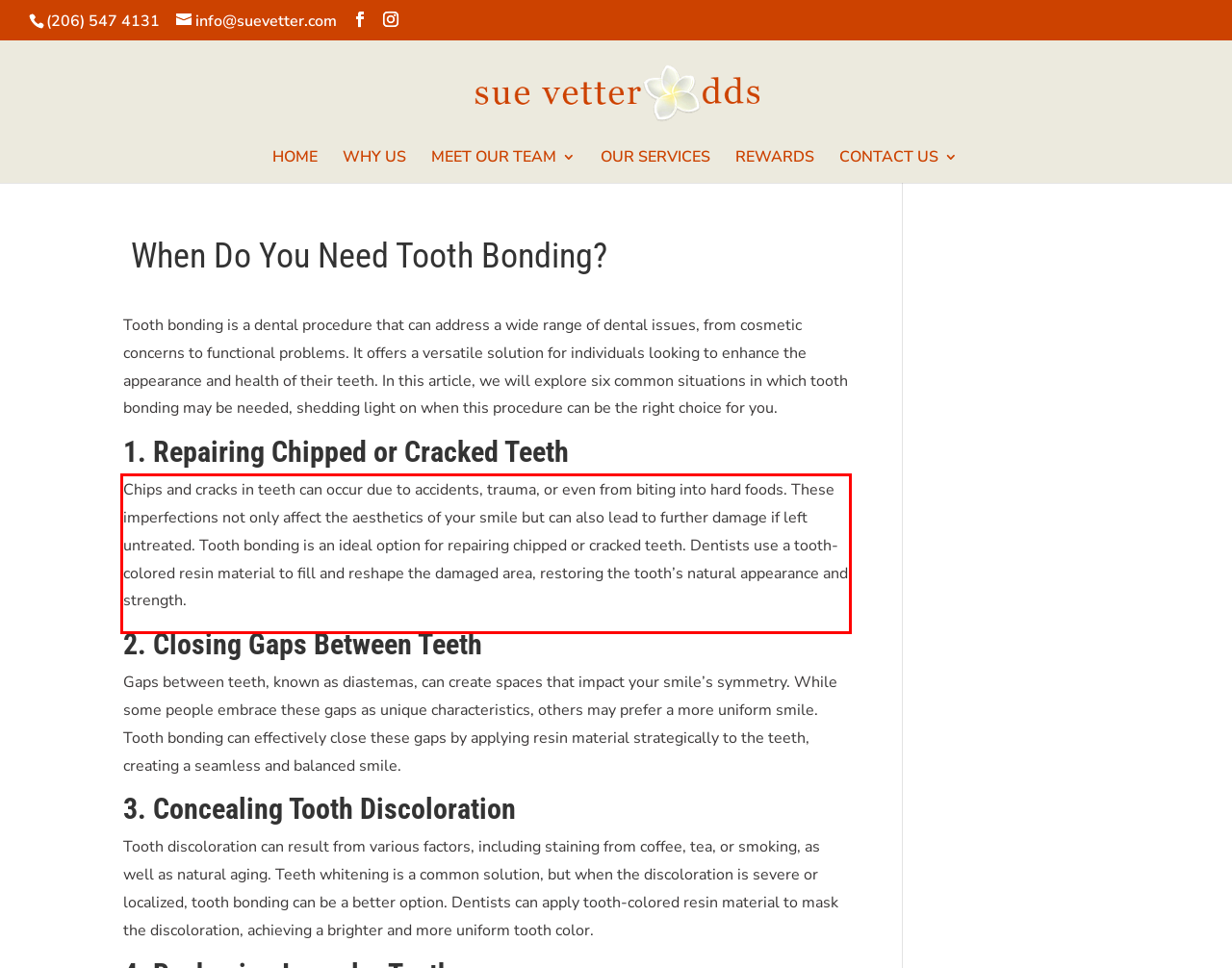Given a screenshot of a webpage with a red bounding box, extract the text content from the UI element inside the red bounding box.

Chips and cracks in teeth can occur due to accidents, trauma, or even from biting into hard foods. These imperfections not only affect the aesthetics of your smile but can also lead to further damage if left untreated. Tooth bonding is an ideal option for repairing chipped or cracked teeth. Dentists use a tooth-colored resin material to fill and reshape the damaged area, restoring the tooth’s natural appearance and strength.